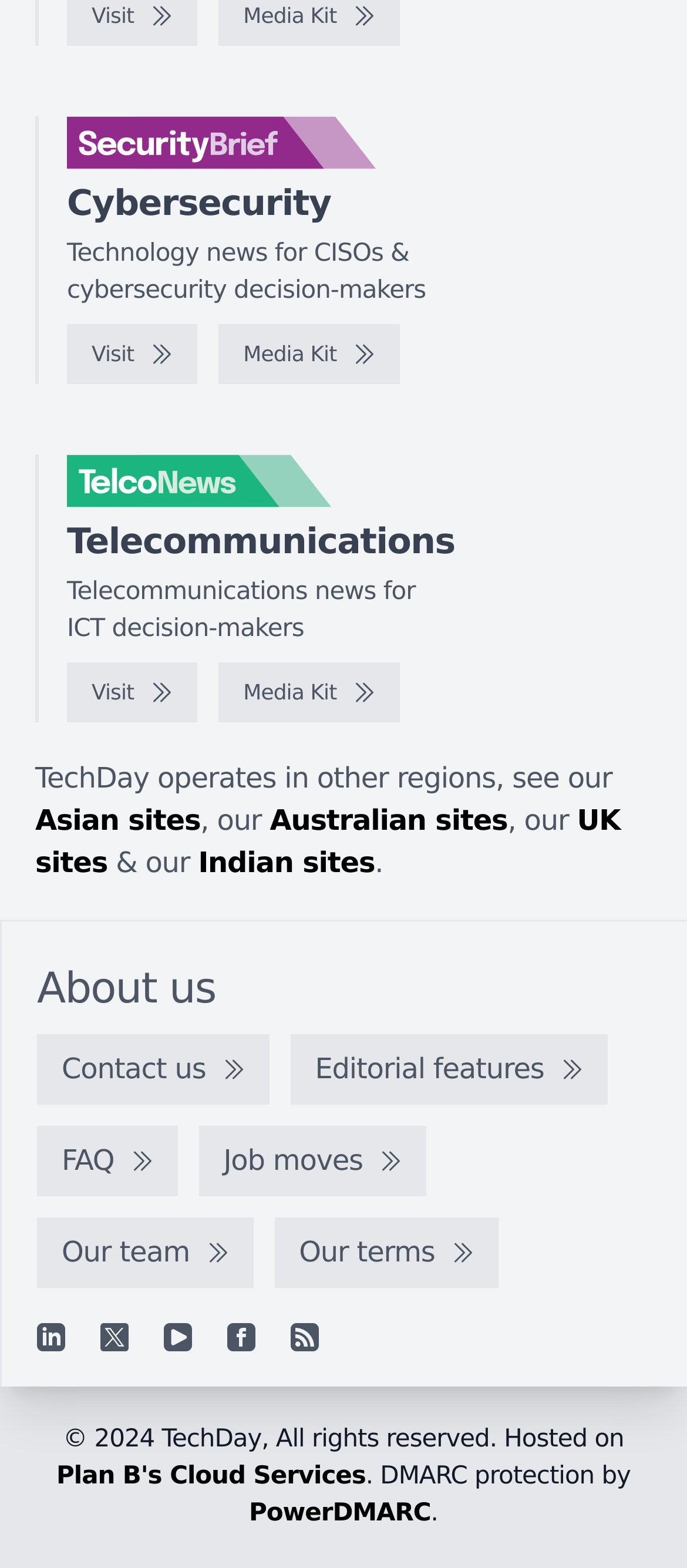What is the name of the company that hosts the webpage?
Please craft a detailed and exhaustive response to the question.

I found the text 'Hosted on Plan B's Cloud Services' at the bottom of the page, which indicates that Plan B's Cloud Services is the company that hosts the webpage.